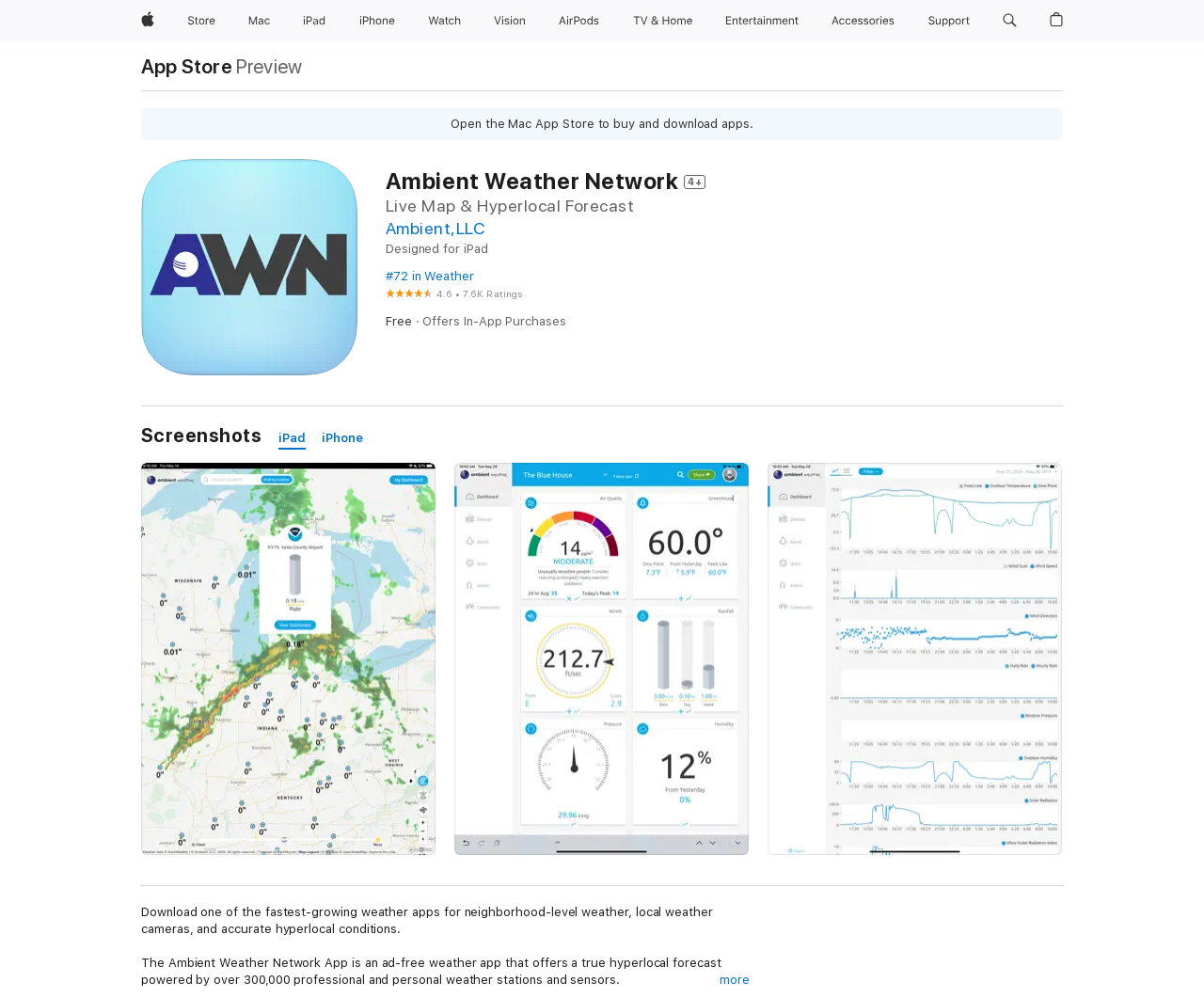Based on the element description: "more", identify the bounding box coordinates for this UI element. The coordinates must be four float numbers between 0 and 1, listed as [left, top, right, bottom].

[0.598, 0.974, 0.623, 0.991]